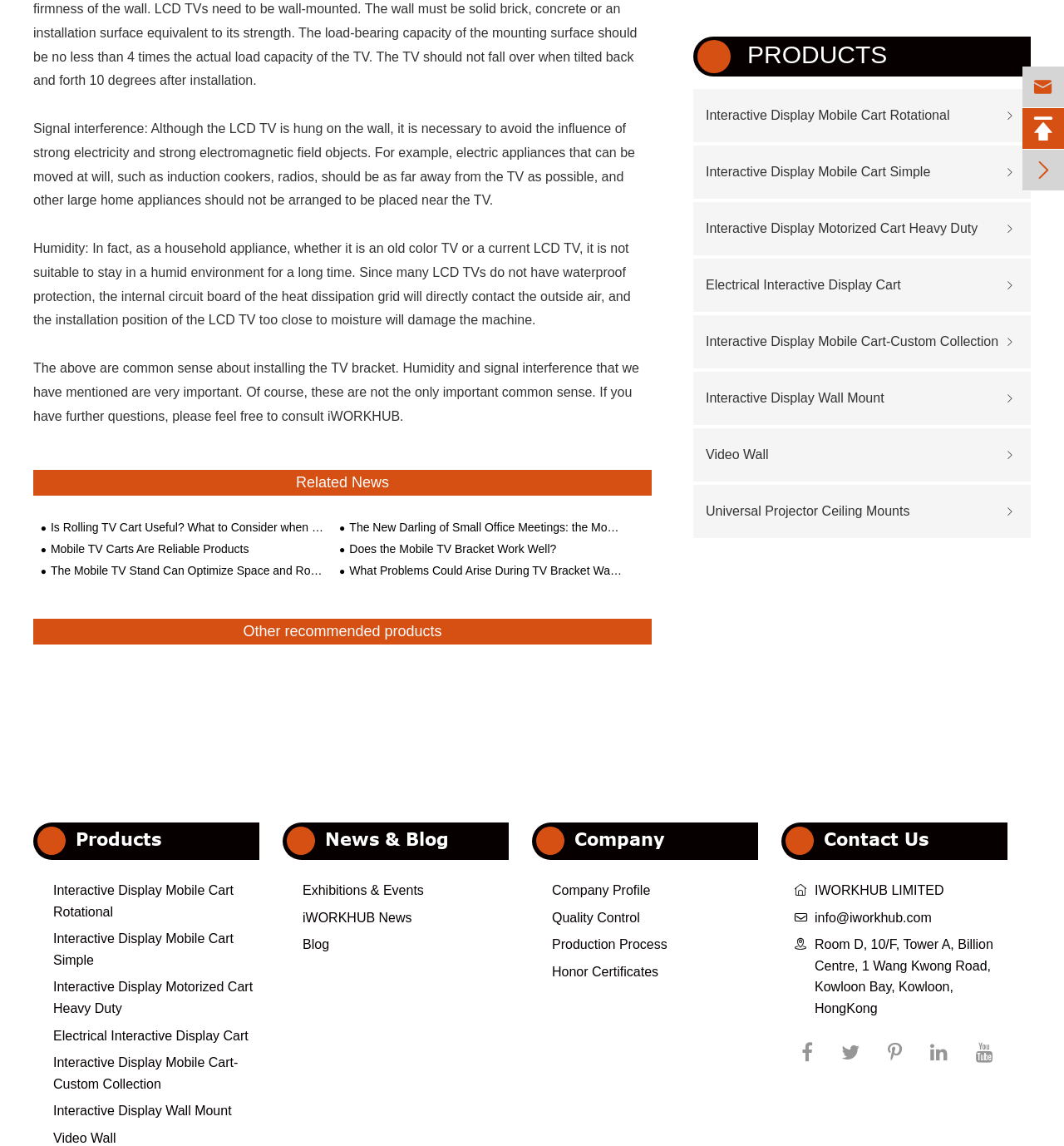Given the element description "Link To Us", identify the bounding box of the corresponding UI element.

None